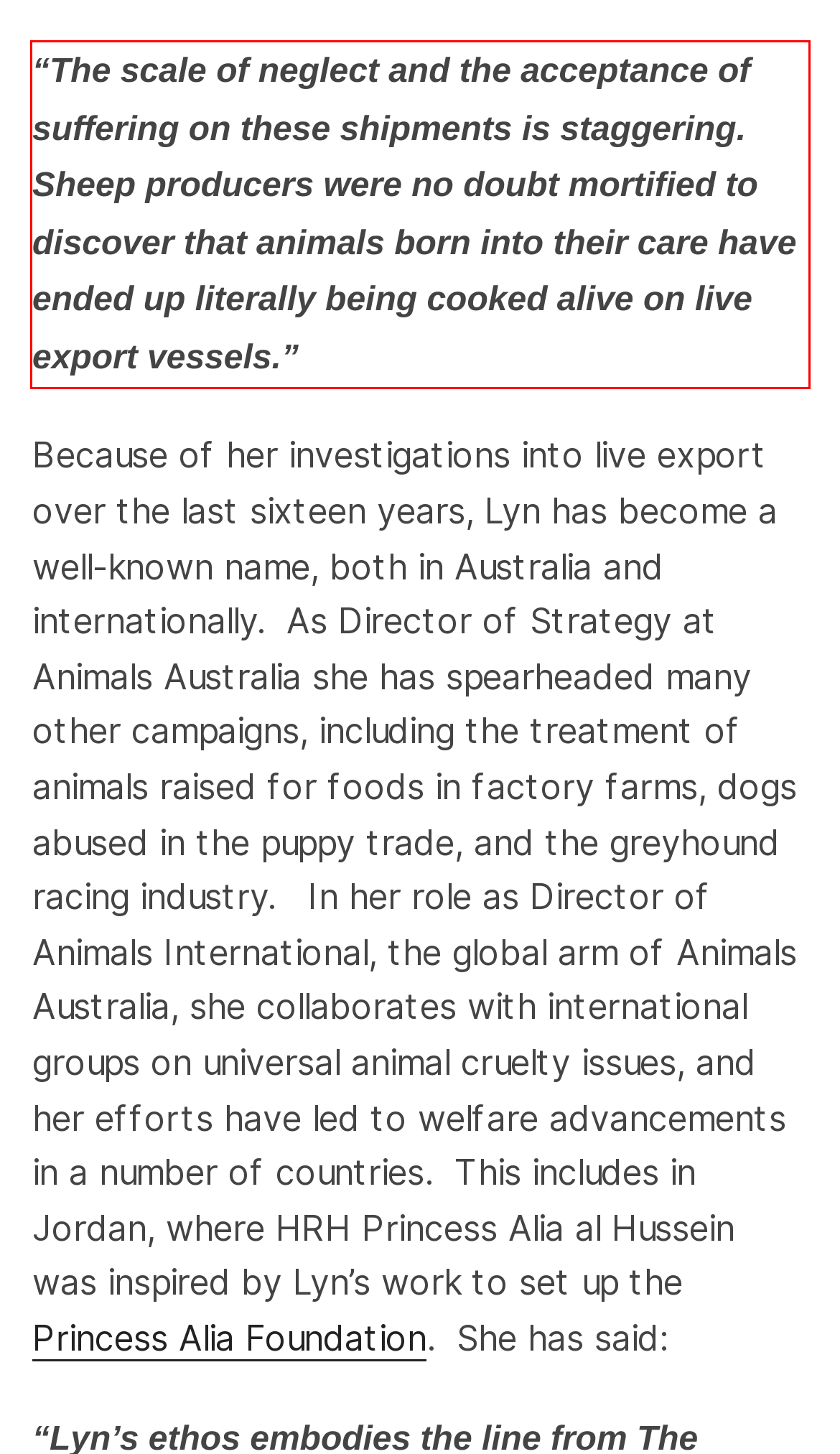Perform OCR on the text inside the red-bordered box in the provided screenshot and output the content.

“The scale of neglect and the acceptance of suffering on these shipments is staggering. Sheep producers were no doubt mortified to discover that animals born into their care have ended up literally being cooked alive on live export vessels.”